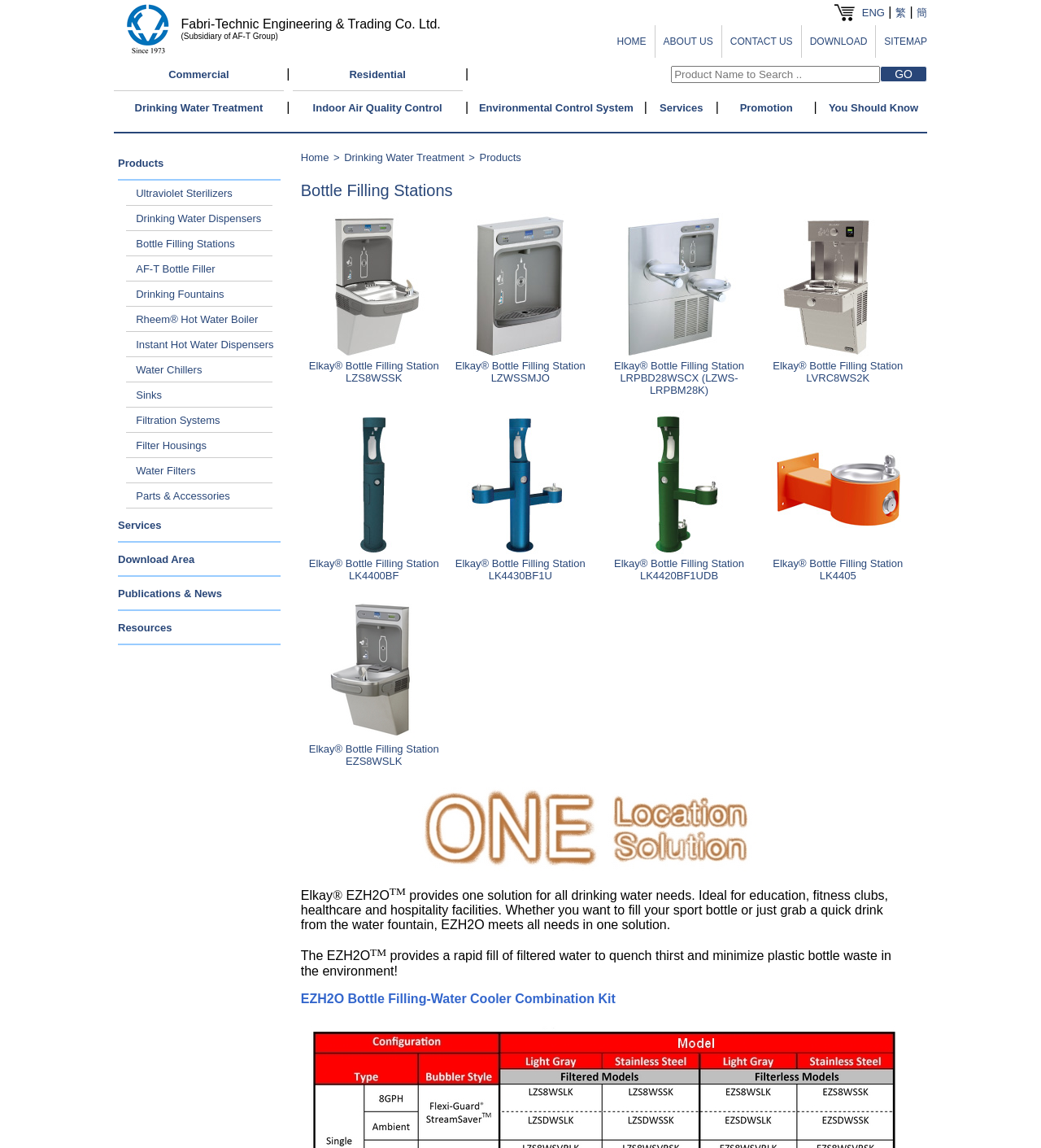What categories of products are available?
Look at the image and respond with a one-word or short-phrase answer.

Commercial, Residential, etc.